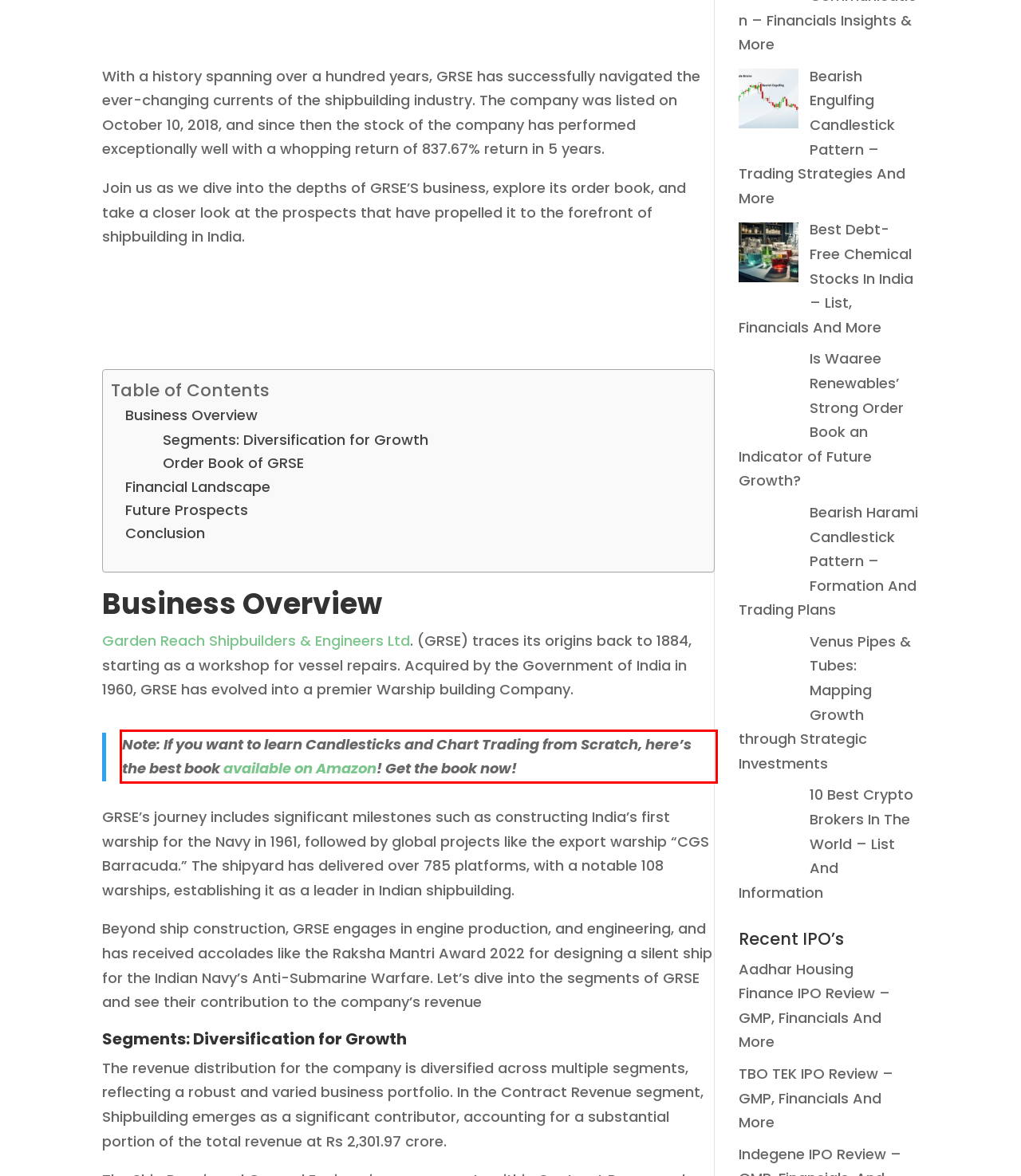Perform OCR on the text inside the red-bordered box in the provided screenshot and output the content.

Note: If you want to learn Candlesticks and Chart Trading from Scratch, here’s the best book available on Amazon! Get the book now!